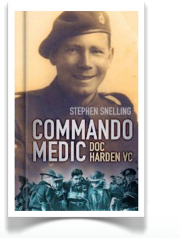Can you look at the image and give a comprehensive answer to the question:
What is the historical context of the book?

The book cover features historical imagery related to Doc Harden's military service, which suggests that the book is set in the World War II era, a time of great conflict and sacrifice.